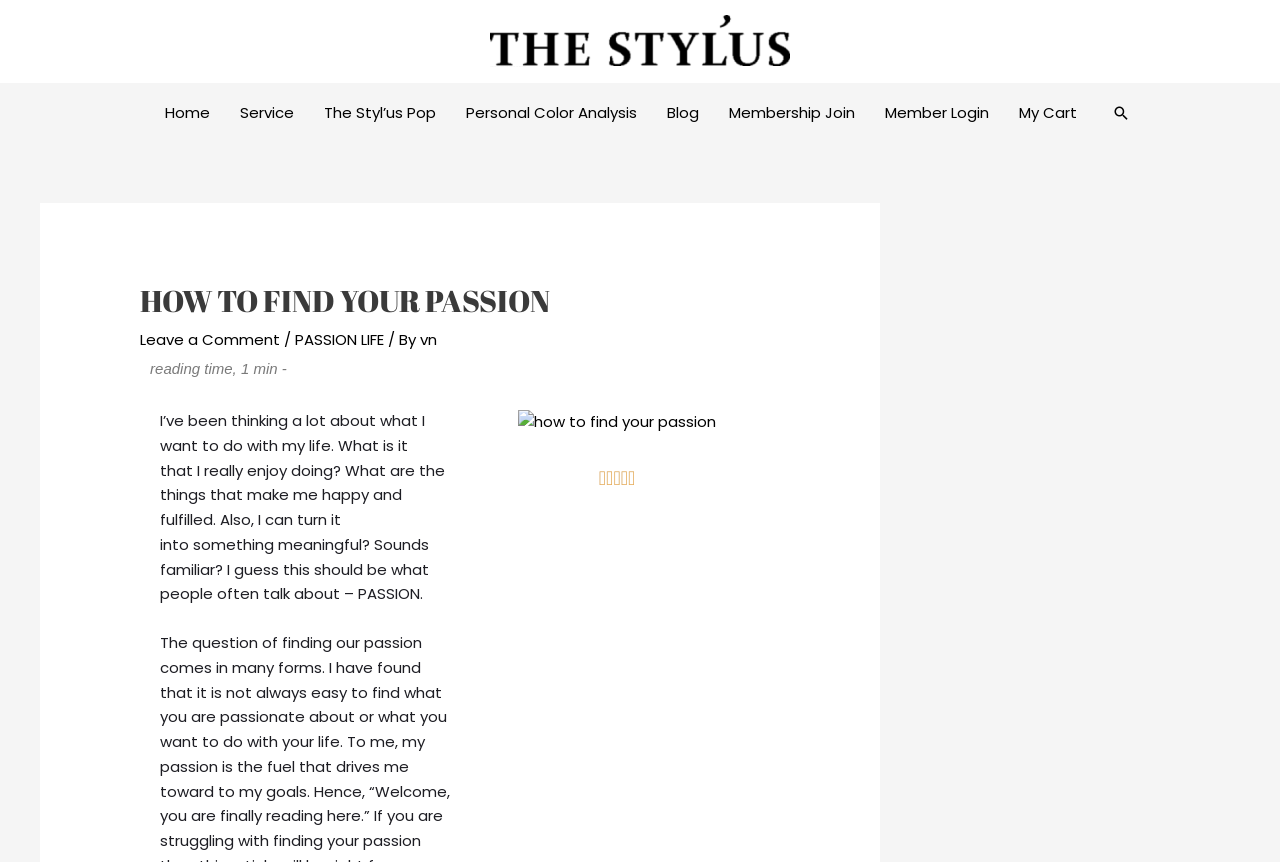Predict the bounding box coordinates of the area that should be clicked to accomplish the following instruction: "Read the blog". The bounding box coordinates should consist of four float numbers between 0 and 1, i.e., [left, top, right, bottom].

[0.509, 0.096, 0.558, 0.165]